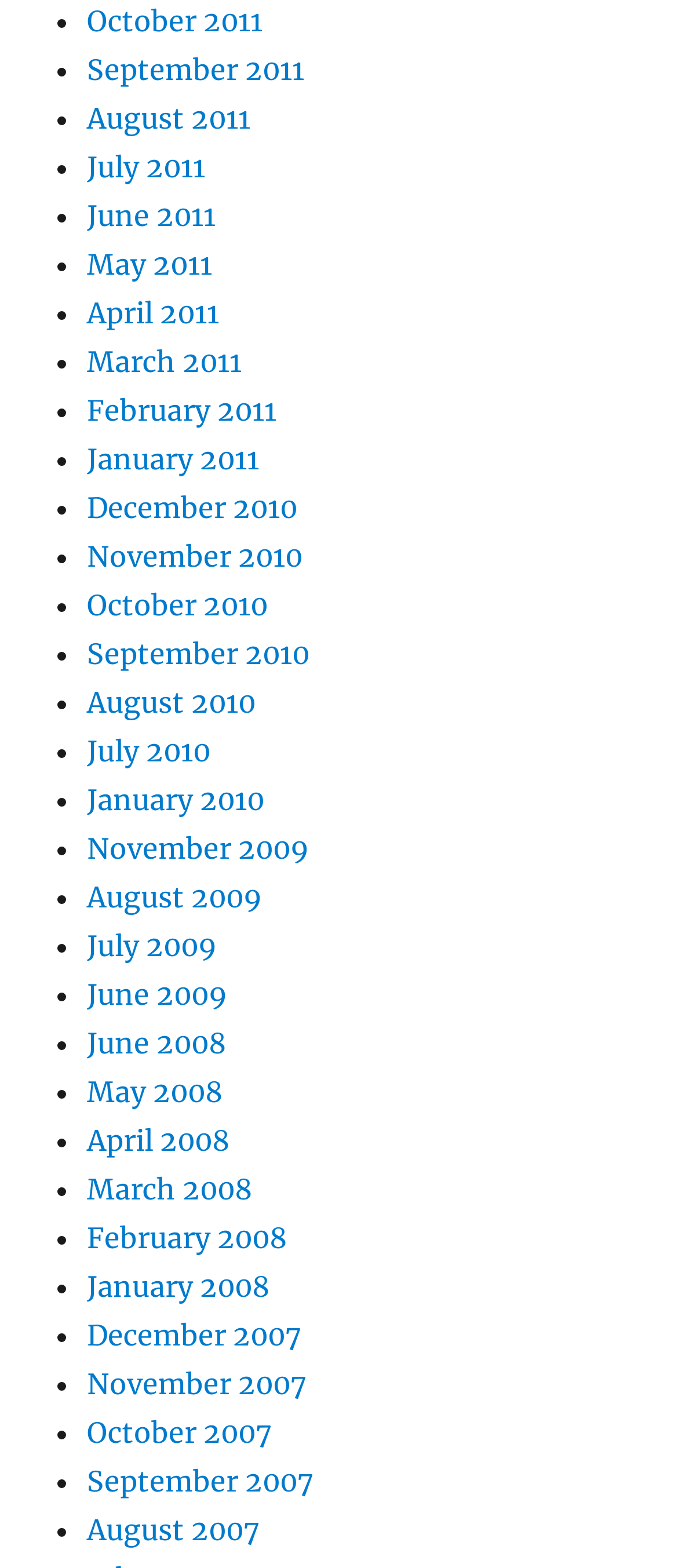Analyze the image and answer the question with as much detail as possible: 
How many list markers are there on the webpage?

I counted the number of list markers (•) on the webpage and found that there are 52 list markers, one corresponding to each month listed.